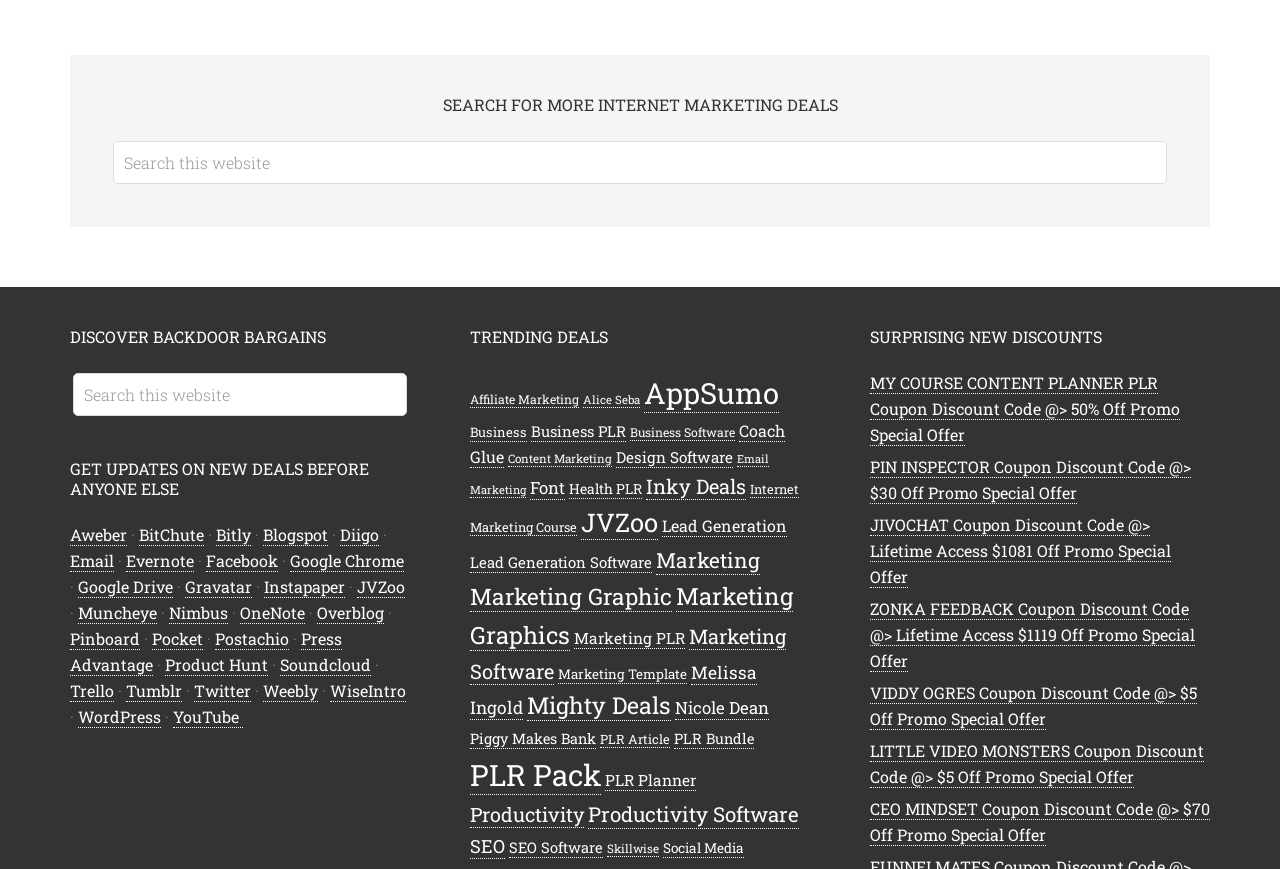Can you provide the bounding box coordinates for the element that should be clicked to implement the instruction: "Click on the HealtheFirst link at the top"?

None